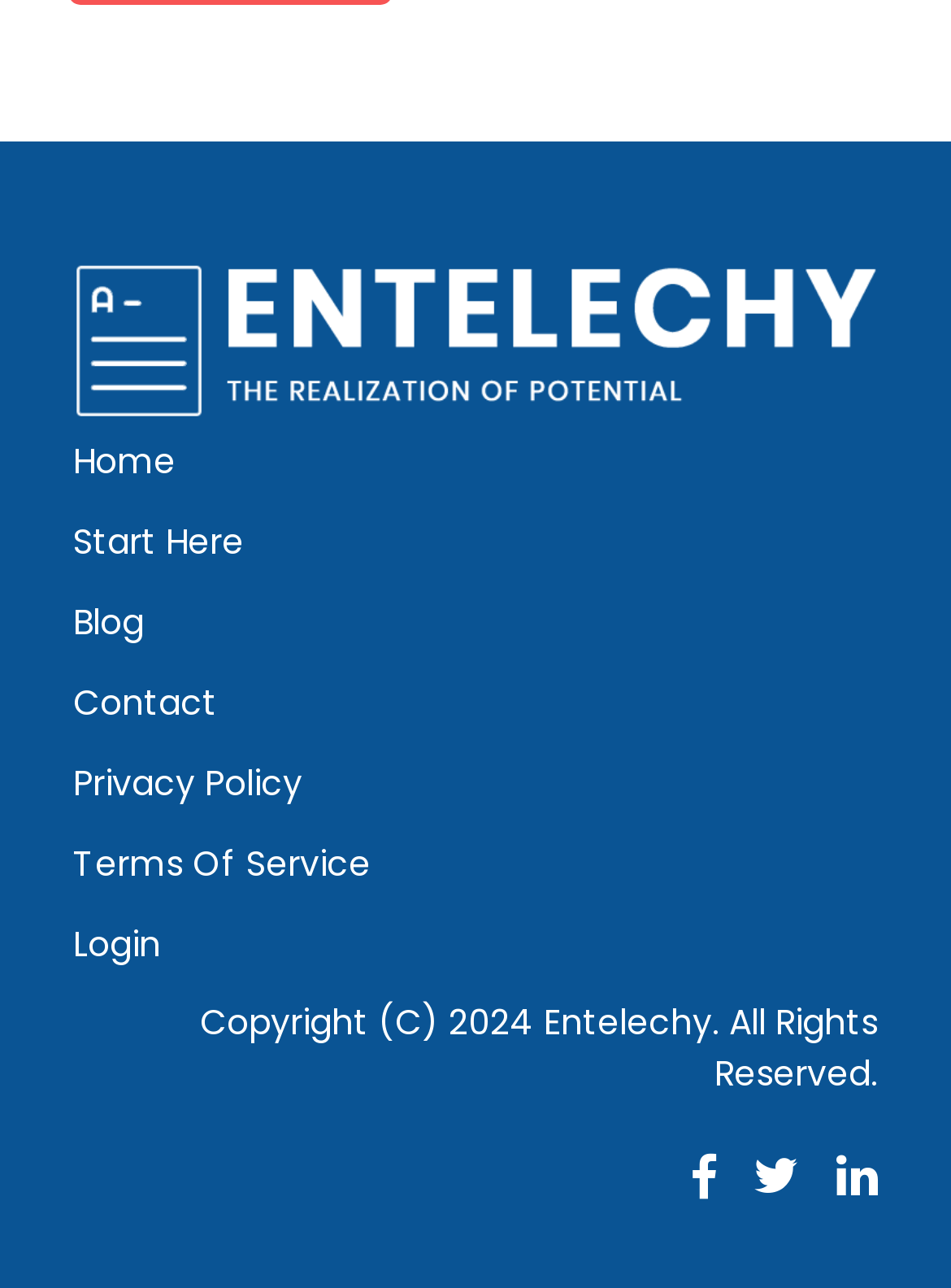What is the last navigation link?
Refer to the image and give a detailed answer to the question.

I looked at the navigation menu and found that the last link is 'Login', which is positioned at the bottom of the menu.